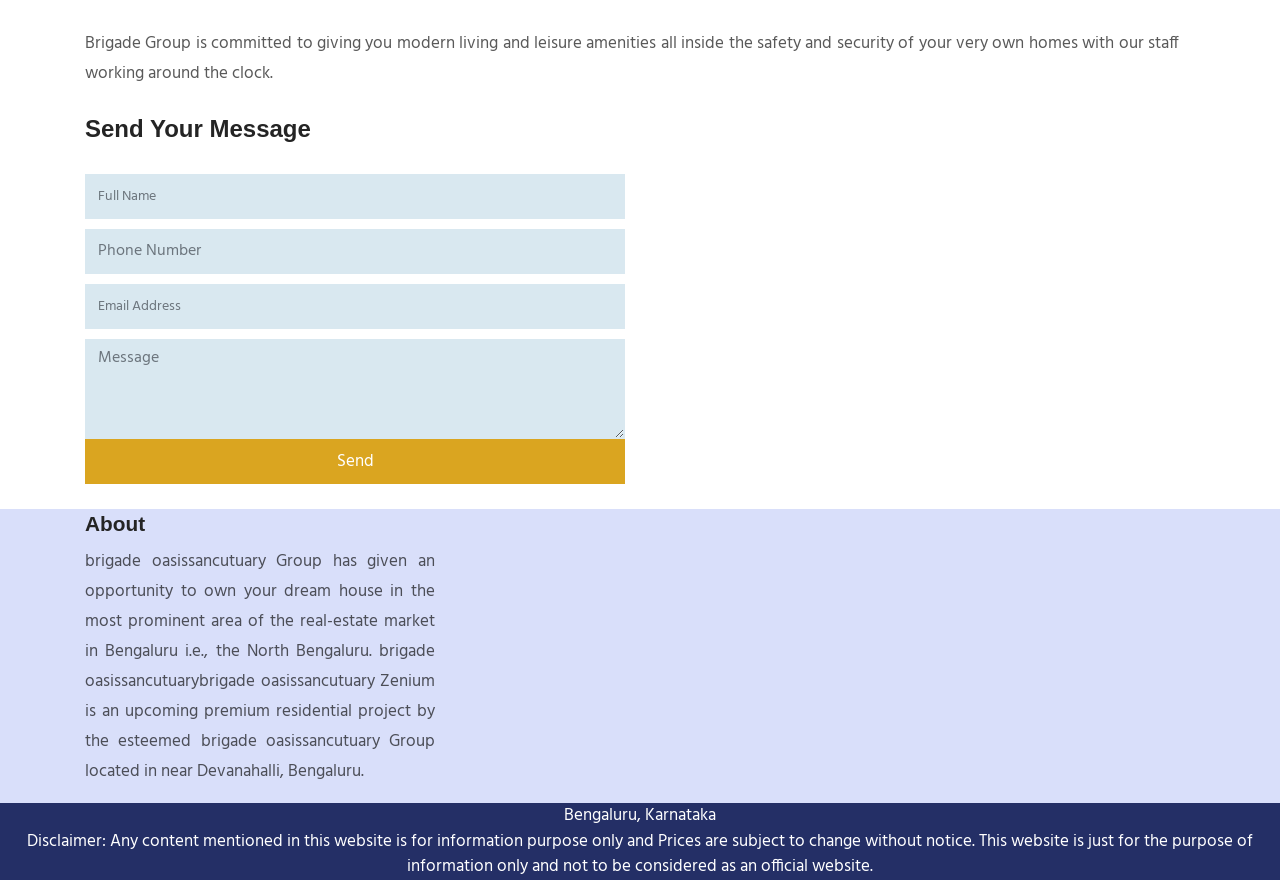Using the description "Ercot Power Purchase Agreement", predict the bounding box of the relevant HTML element.

None